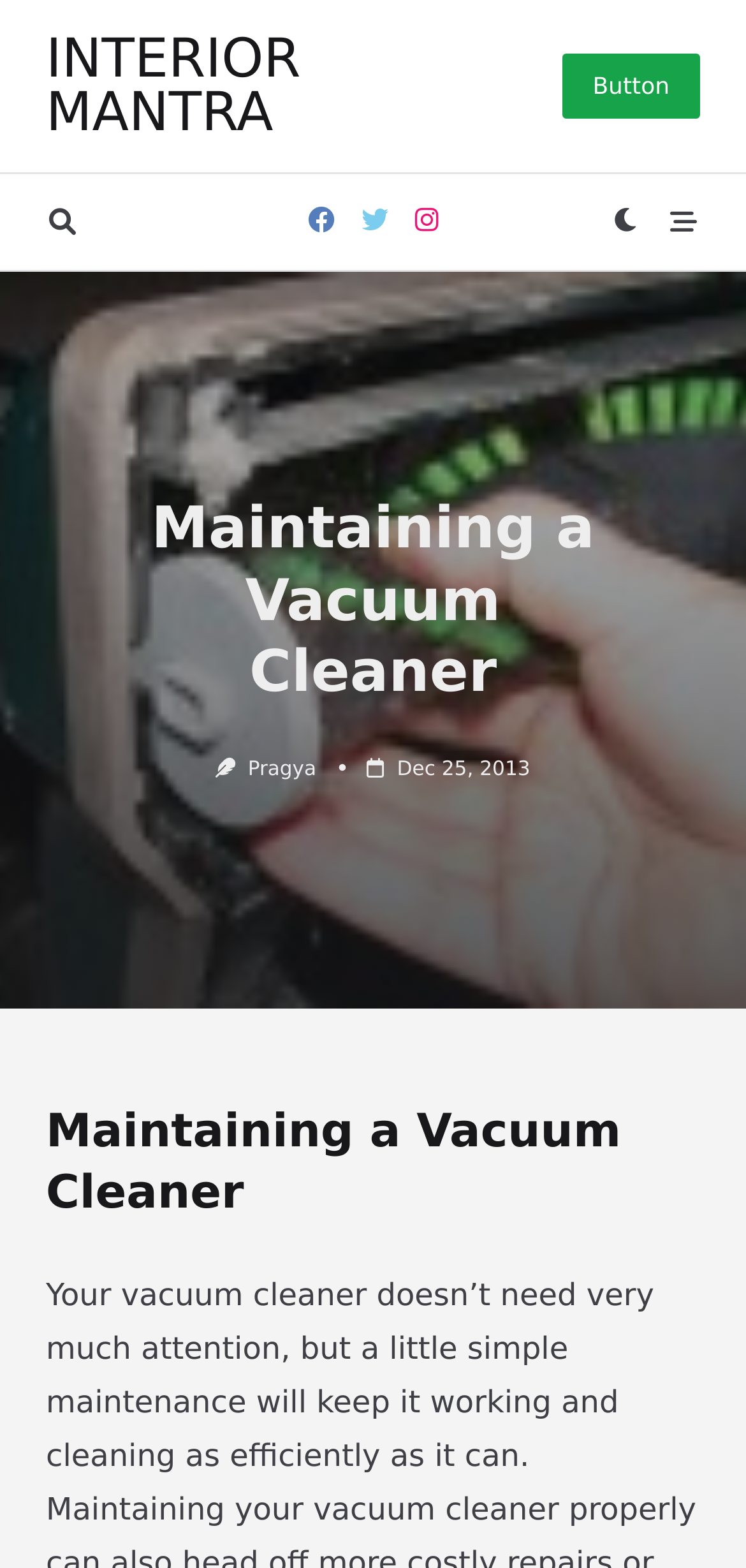Provide the bounding box coordinates of the HTML element this sentence describes: "Pragya". The bounding box coordinates consist of four float numbers between 0 and 1, i.e., [left, top, right, bottom].

[0.332, 0.484, 0.424, 0.498]